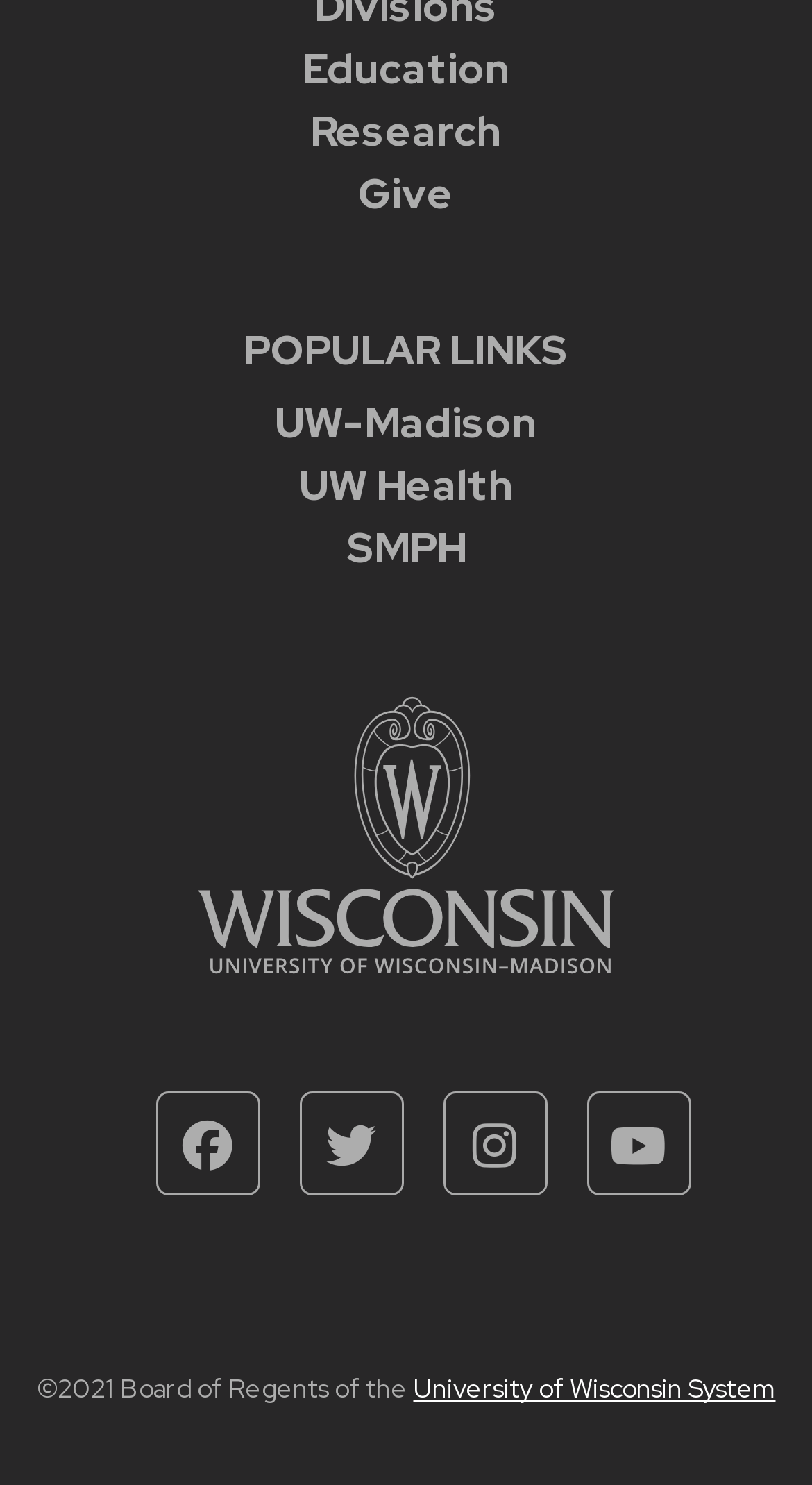Find the bounding box coordinates of the UI element according to this description: "Give".

[0.062, 0.11, 0.938, 0.152]